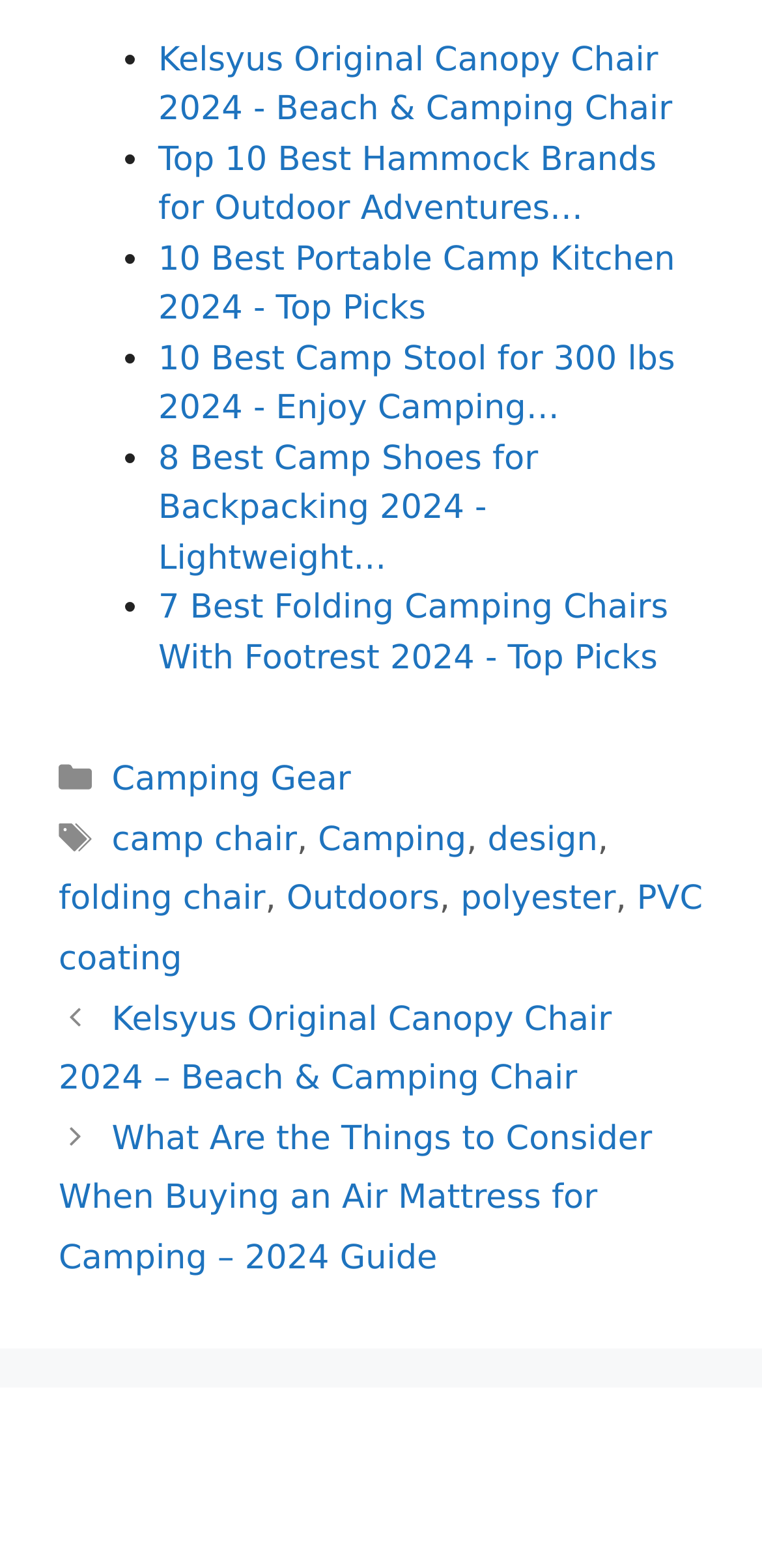What is the category of the webpage?
Look at the screenshot and respond with one word or a short phrase.

Camping Gear